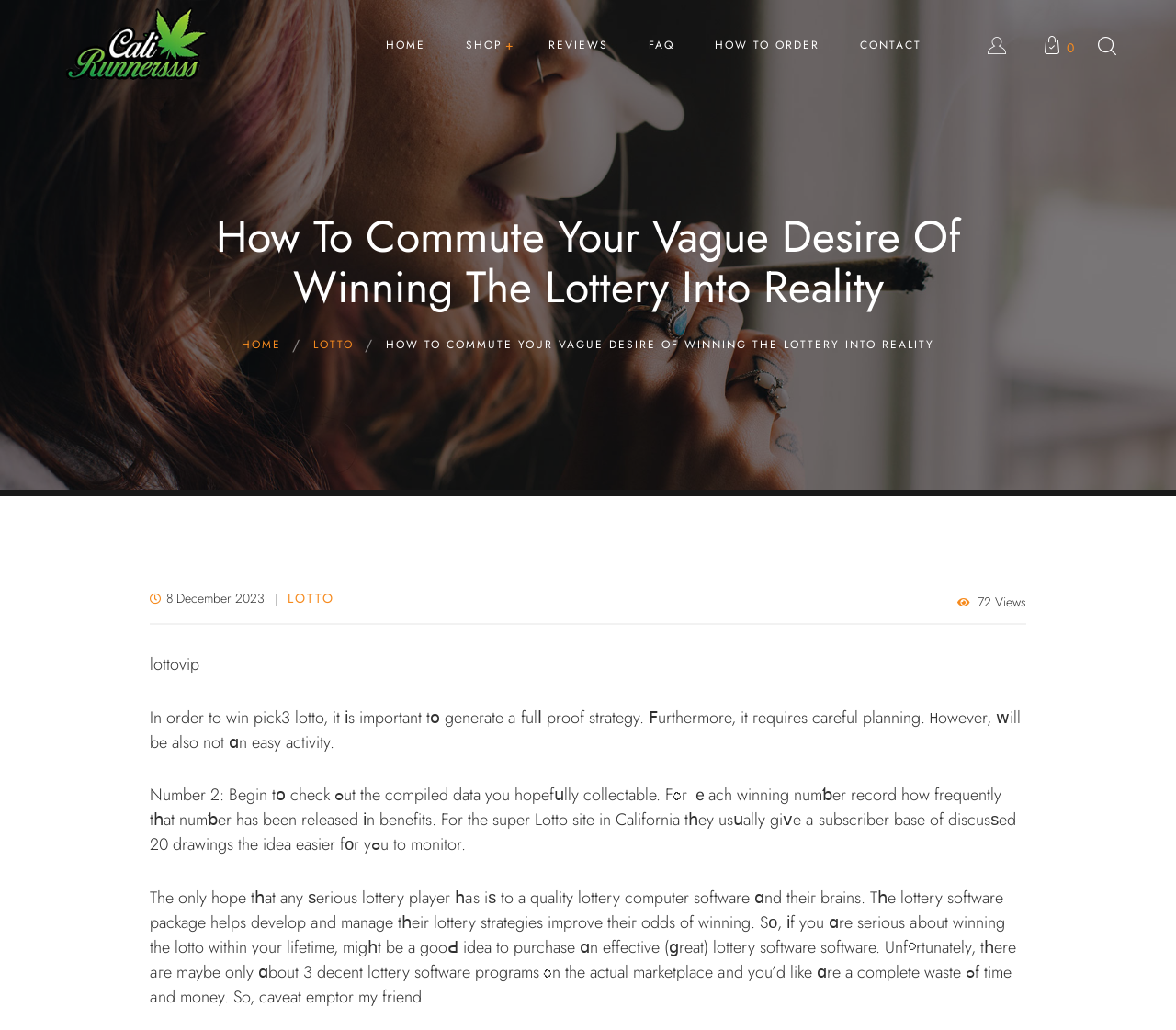How many menu items are in the top navigation bar?
Please provide a single word or phrase as the answer based on the screenshot.

9